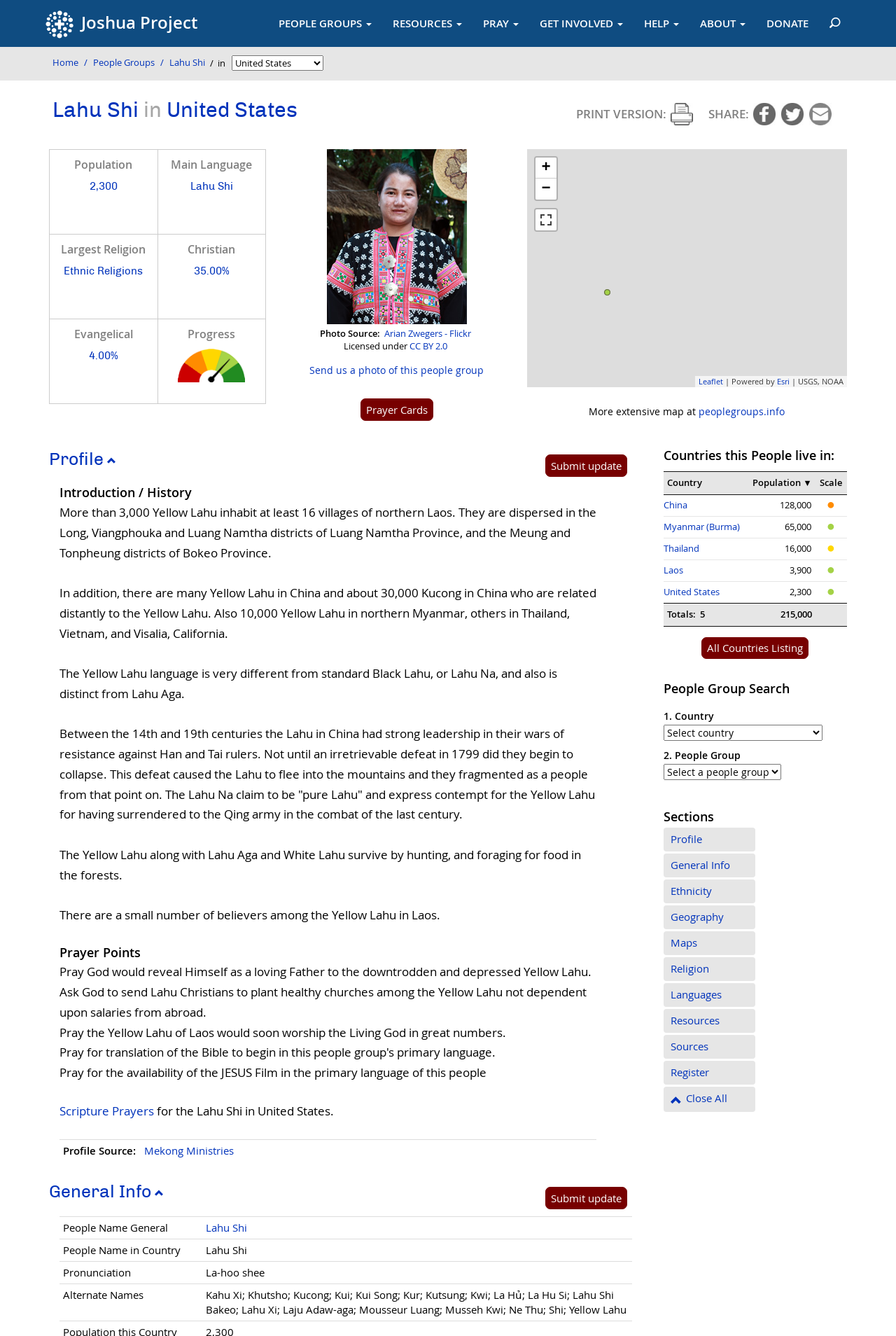Identify the bounding box for the described UI element. Provide the coordinates in (top-left x, top-left y, bottom-right x, bottom-right y) format with values ranging from 0 to 1: Arian Zwegers - Flickr

[0.429, 0.245, 0.526, 0.254]